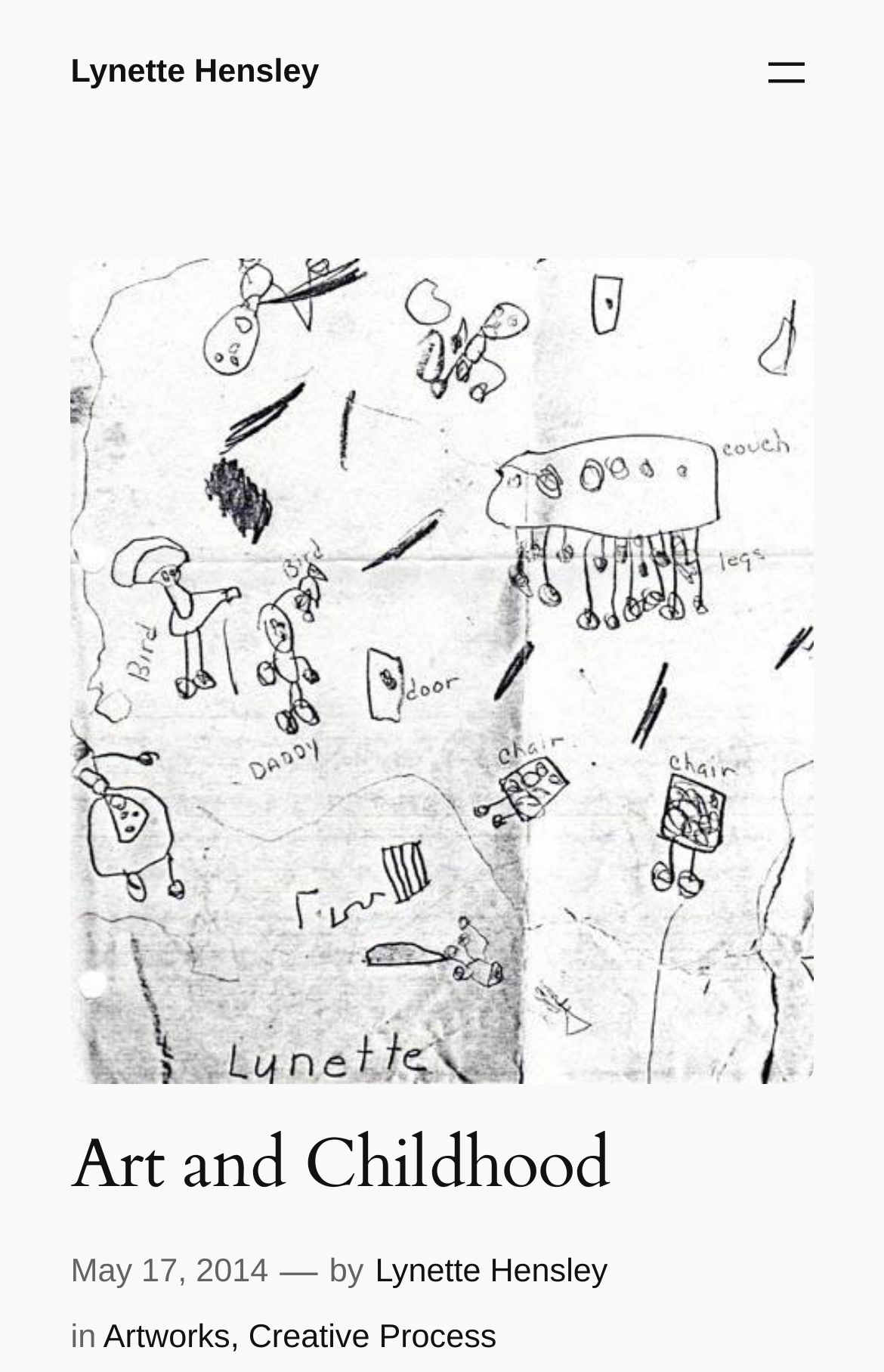What are the categories of the website?
Using the image as a reference, answer the question with a short word or phrase.

Artworks, Creative Process